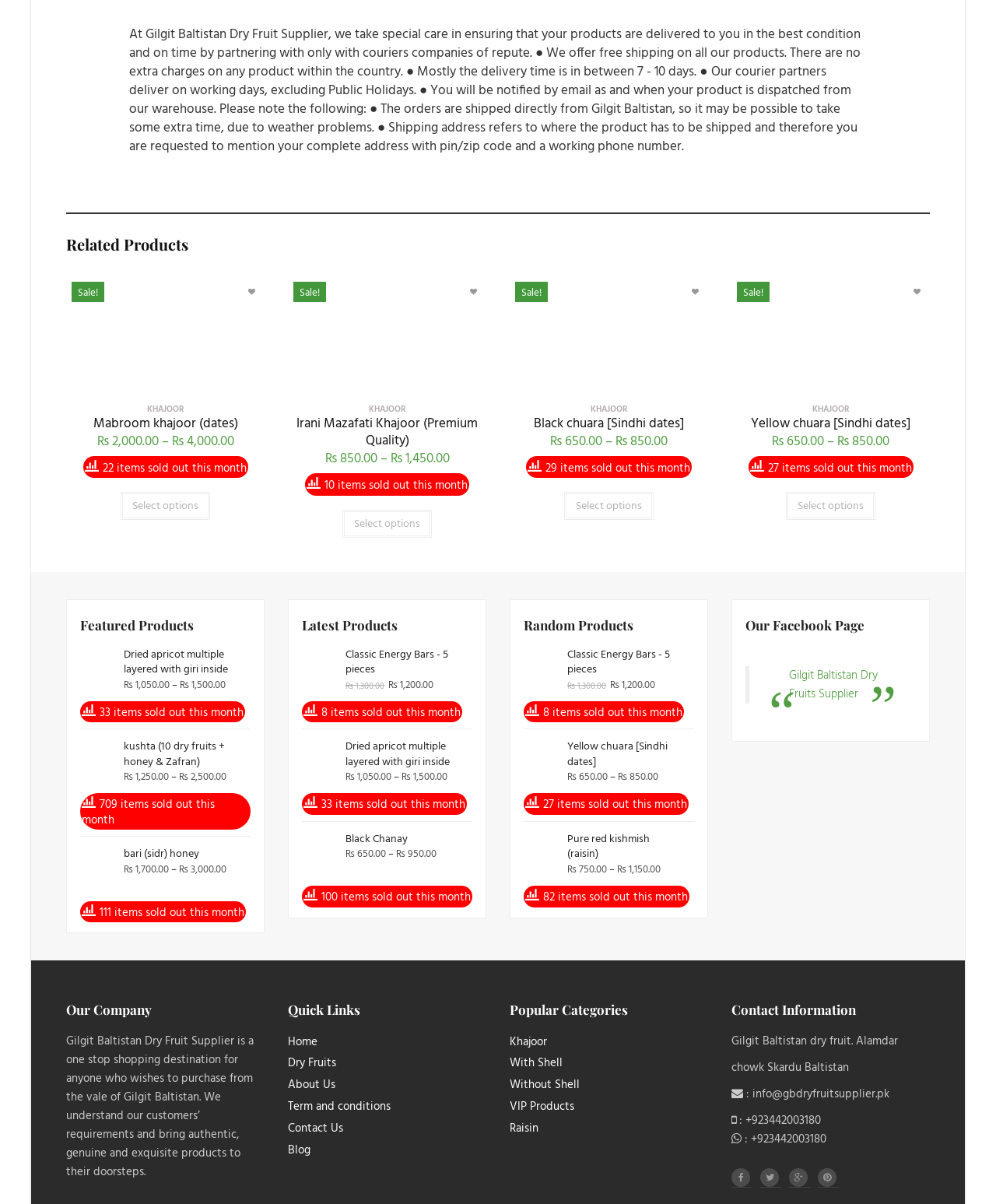Highlight the bounding box coordinates of the element that should be clicked to carry out the following instruction: "Quick view of Yellow chuara". The coordinates must be given as four float numbers ranging from 0 to 1, i.e., [left, top, right, bottom].

[0.734, 0.307, 0.934, 0.327]